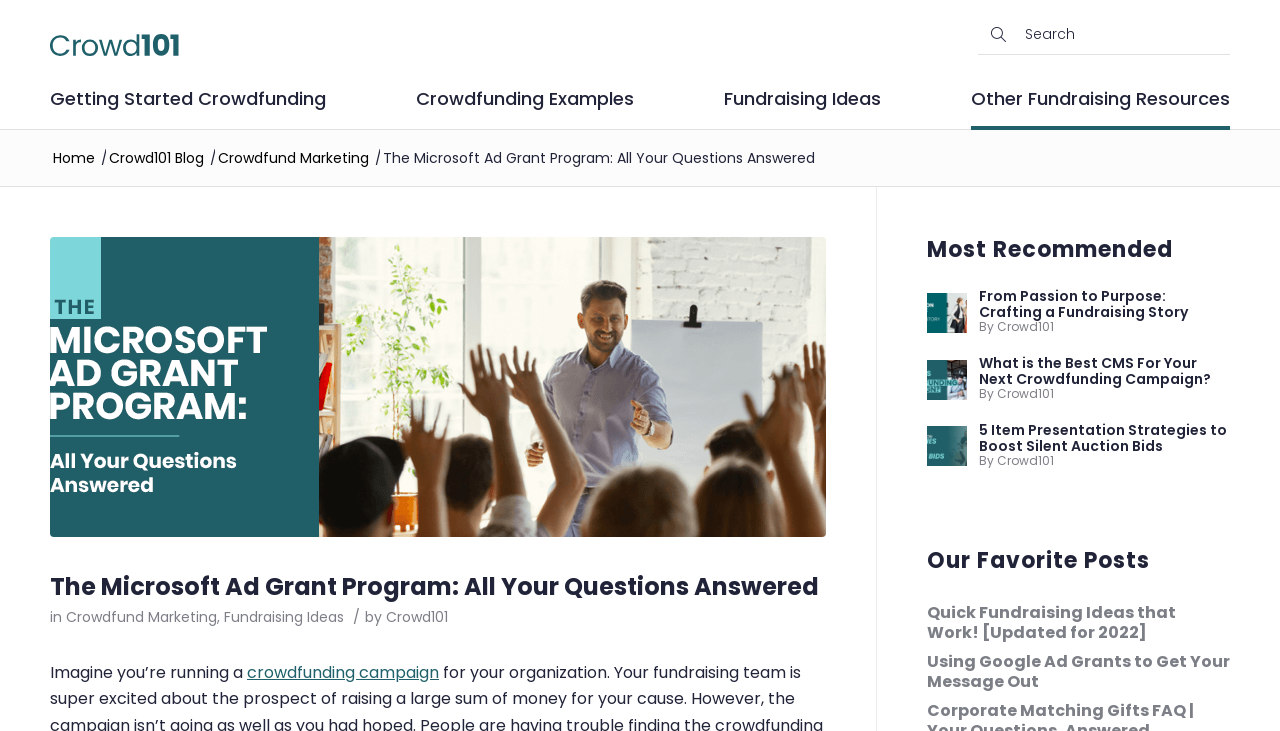What is the topic of the article?
Please analyze the image and answer the question with as much detail as possible.

The topic of the article is the Microsoft Ad Grant program, which is indicated by the heading 'The Microsoft Ad Grant Program: All Your Questions Answered' and the content of the article.